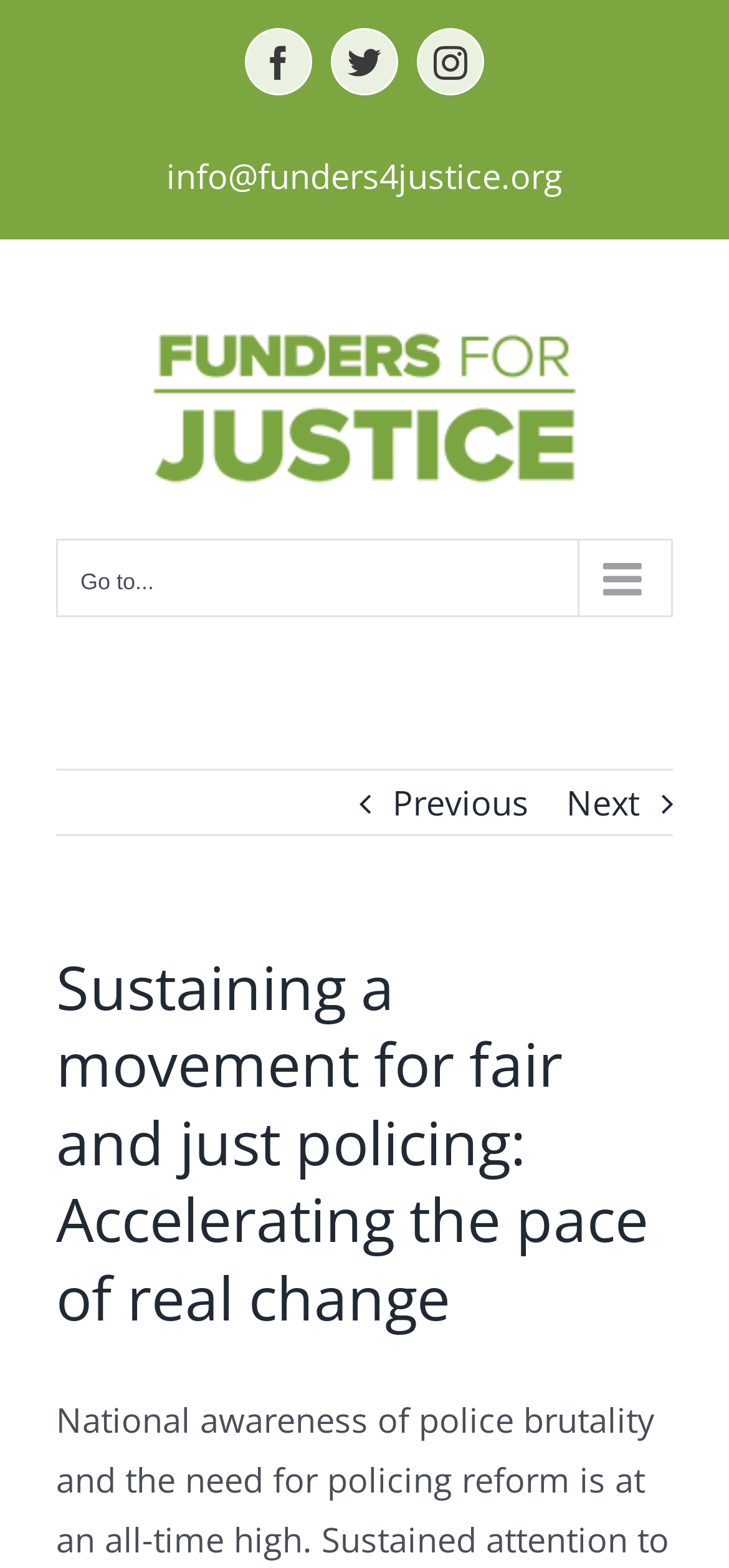Determine the bounding box coordinates for the area that needs to be clicked to fulfill this task: "Open Facebook page". The coordinates must be given as four float numbers between 0 and 1, i.e., [left, top, right, bottom].

[0.336, 0.018, 0.428, 0.061]